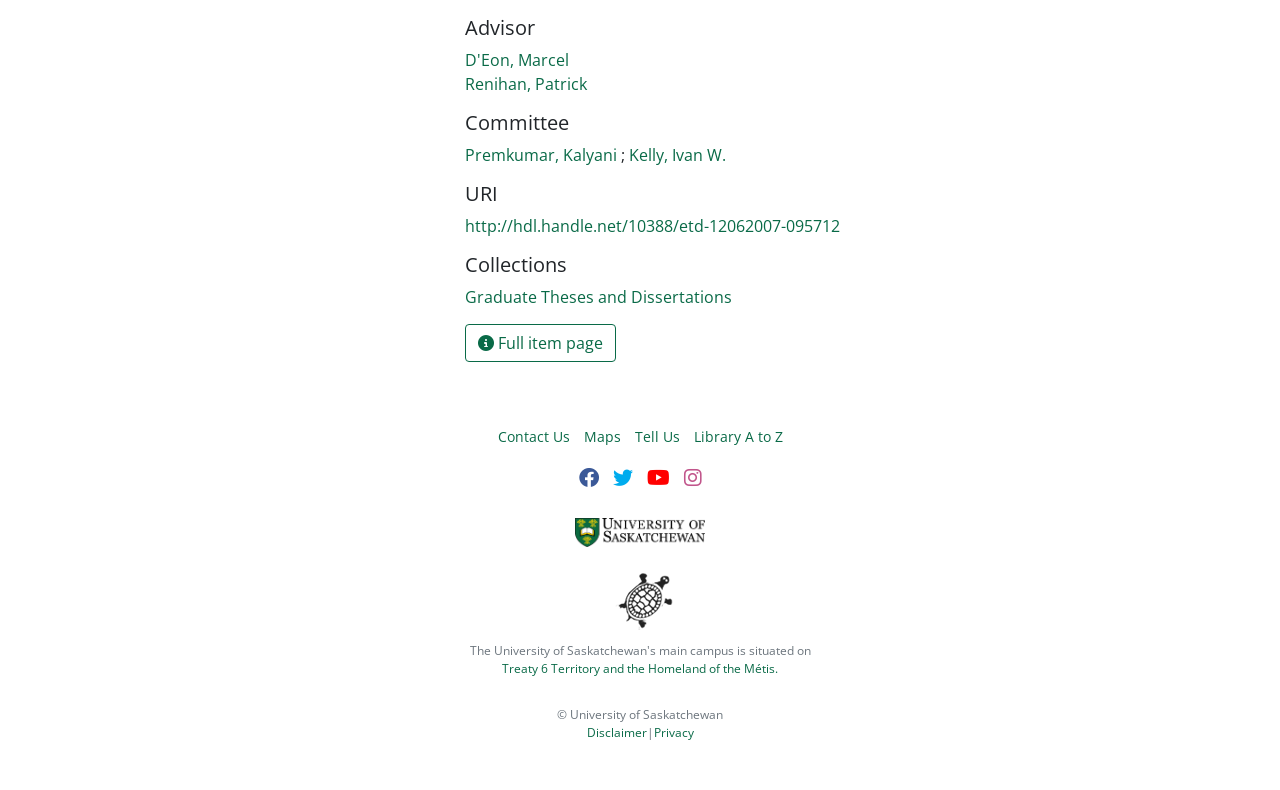How many social media platforms are listed?
Craft a detailed and extensive response to the question.

The webpage has four social media links: 'Follow on Facebook', 'Follow on Twitter', 'Follow on YouTube', and 'Follow on Instagram', which suggests that there are four social media platforms listed.